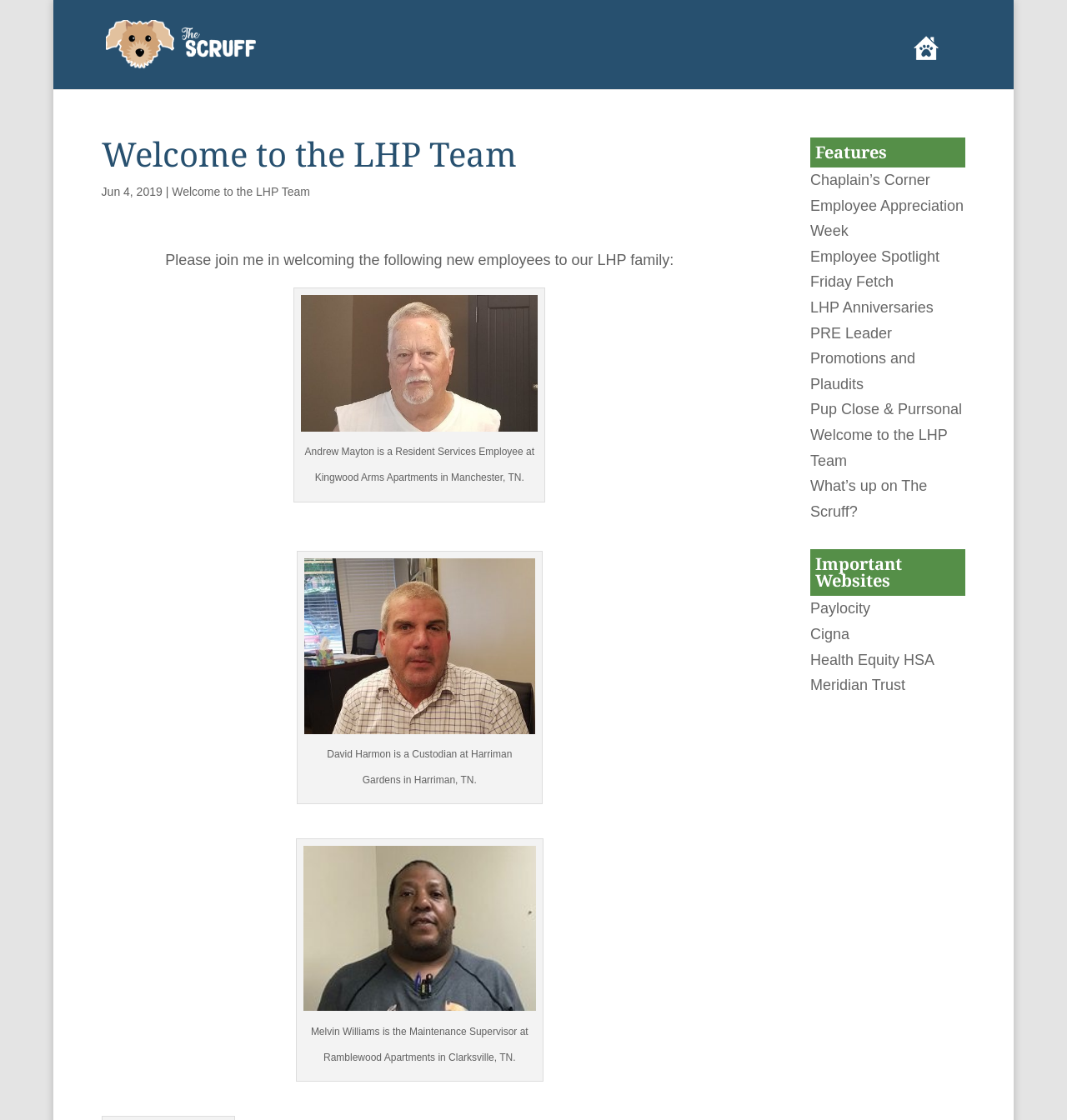Could you highlight the region that needs to be clicked to execute the instruction: "Click on the 'The Scruff' logo"?

[0.122, 0.009, 0.321, 0.07]